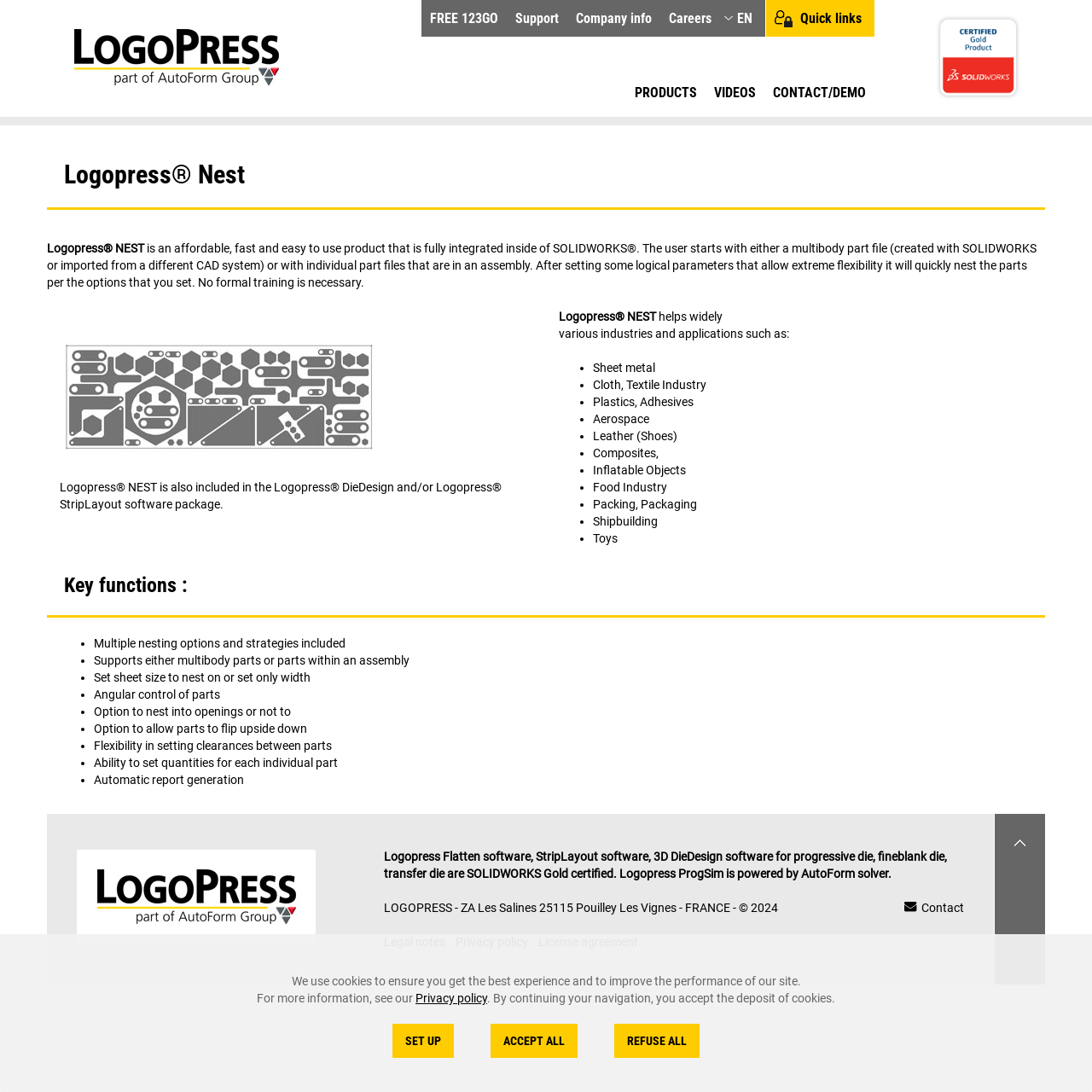Determine the coordinates of the bounding box that should be clicked to complete the instruction: "Click the CONTACT link". The coordinates should be represented by four float numbers between 0 and 1: [left, top, right, bottom].

None